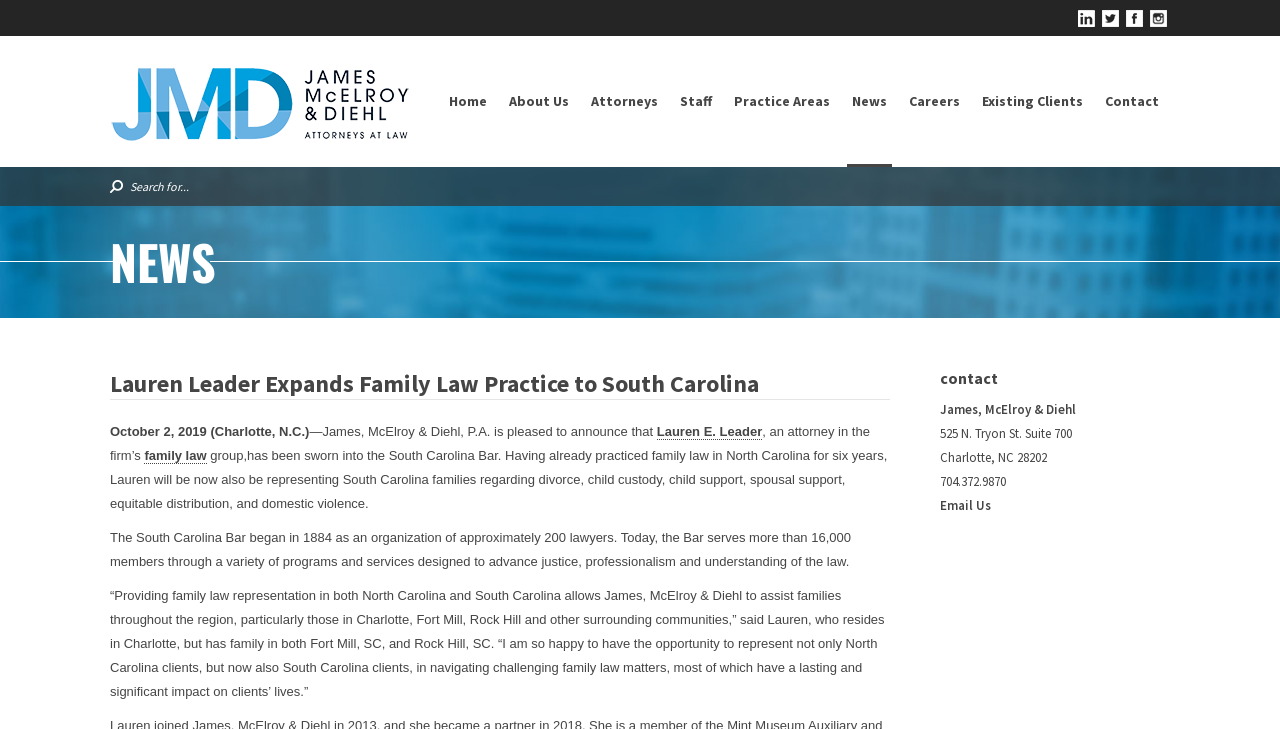Illustrate the webpage with a detailed description.

The webpage is about Lauren E. Leader, an attorney at James, McElroy & Diehl, P.A., who has expanded her family law practice to South Carolina. At the top of the page, there are four social media links to the firm's profiles on LinkedIn, Twitter, Facebook, and Instagram, aligned horizontally. Below these links, there is a logo of James, McElroy & Diehl, P.A. on the left side, and a navigation menu with nine links to different sections of the website, including Home, About Us, Attorneys, and News, aligned horizontally.

In the main content area, there is a heading "NEWS" followed by a subheading "Lauren Leader Expands Family Law Practice to South Carolina". Below this, there is a paragraph of text announcing Lauren Leader's expansion of her family law practice to South Carolina, with a link to her name and another link to "family law". The text also mentions her experience in practicing family law in North Carolina and the services she will offer to South Carolina families.

Following this, there is a paragraph of text about the South Carolina Bar, its history, and its mission. Then, there is a quote from Lauren Leader about her excitement to represent clients in both North Carolina and South Carolina.

At the bottom of the page, there is a section with a heading "contact" and the firm's contact information, including address, phone number, and an "Email Us" link.